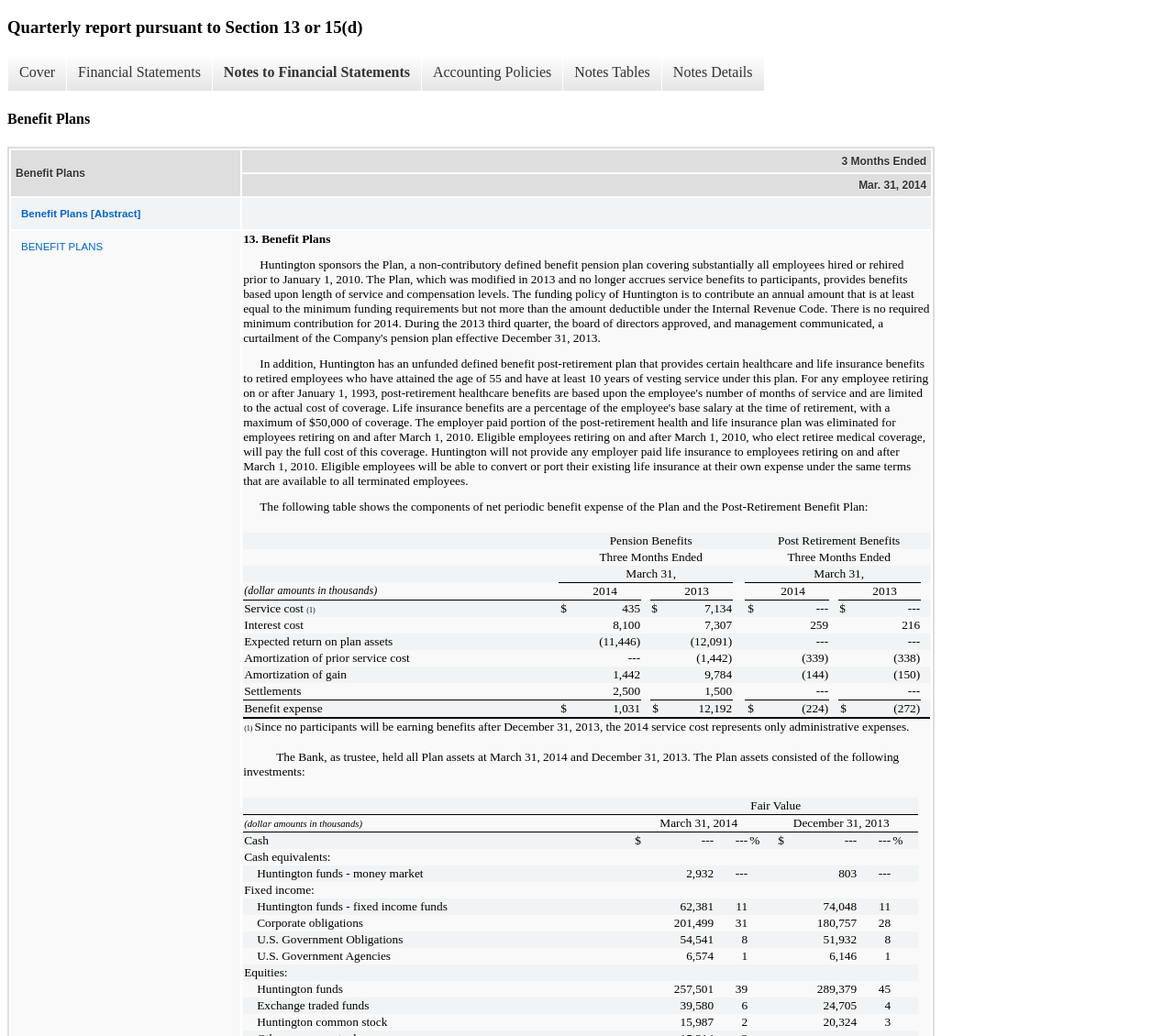Indicate the bounding box coordinates of the element that needs to be clicked to satisfy the following instruction: "Check Email address". The coordinates should be four float numbers between 0 and 1, i.e., [left, top, right, bottom].

None